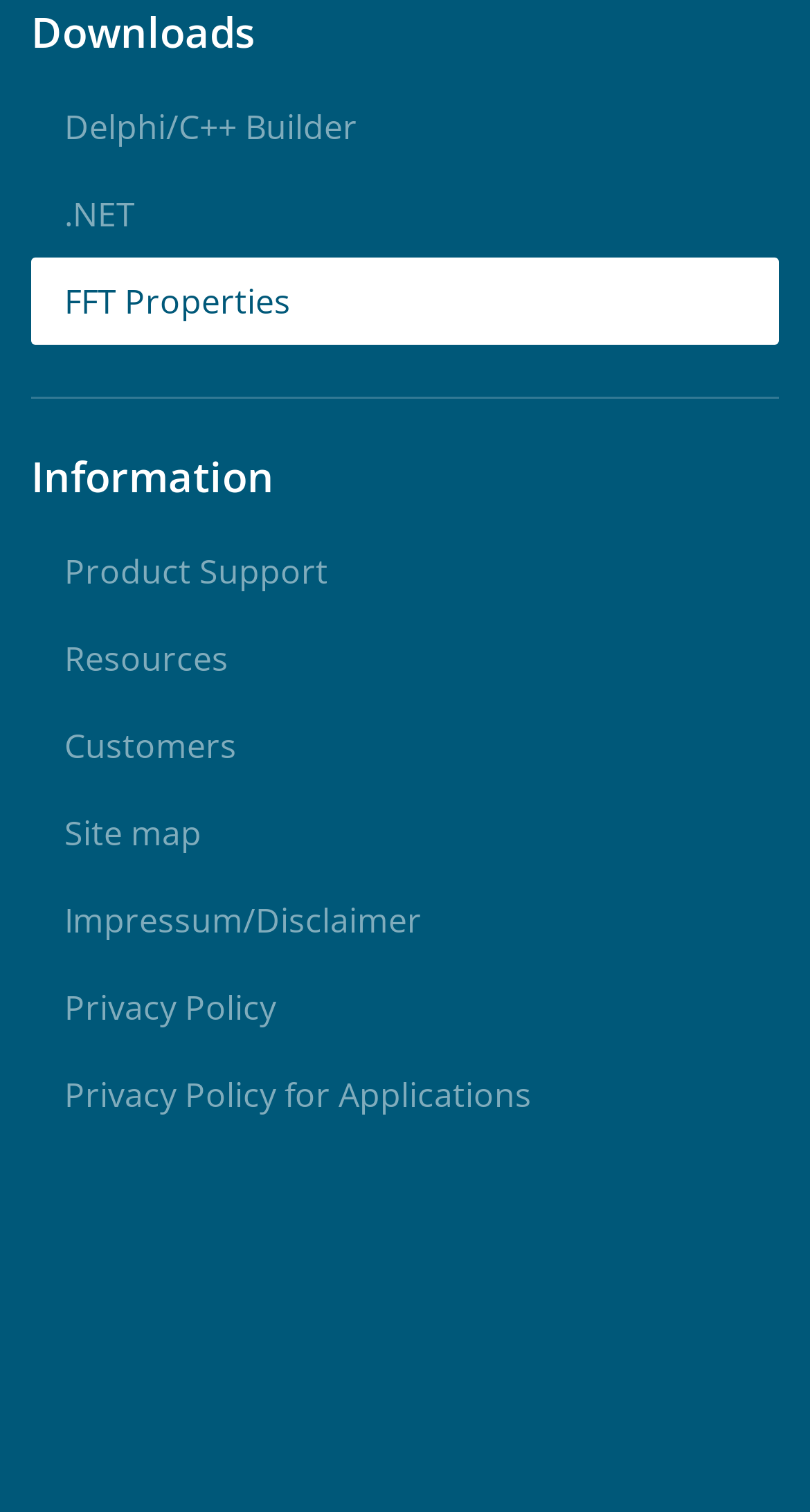Can you identify the bounding box coordinates of the clickable region needed to carry out this instruction: 'Go to Product Support'? The coordinates should be four float numbers within the range of 0 to 1, stated as [left, top, right, bottom].

[0.038, 0.349, 0.962, 0.407]